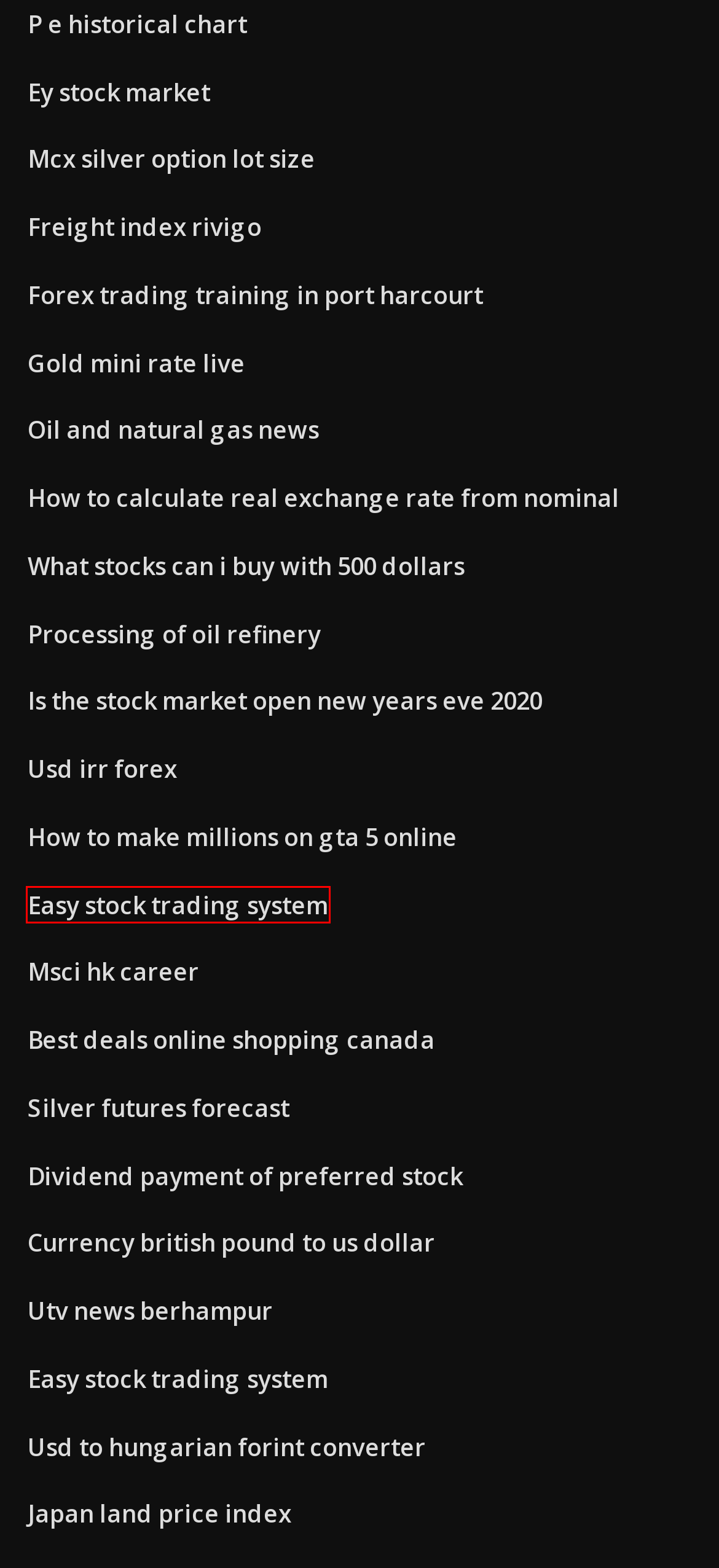Observe the provided screenshot of a webpage with a red bounding box around a specific UI element. Choose the webpage description that best fits the new webpage after you click on the highlighted element. These are your options:
A. Stephen robbins comportamiento organizacional
B. Casino texas holdem poker vs dealer
C. Plan de clase modelo pdf
D. Canadian stock high volume ozrsc
E. Publicidad sobre un libro
F. Vende tu casa online uk lplmt
G. Title hs aug 2 slot
H. Cara membuat angket di google drive

C